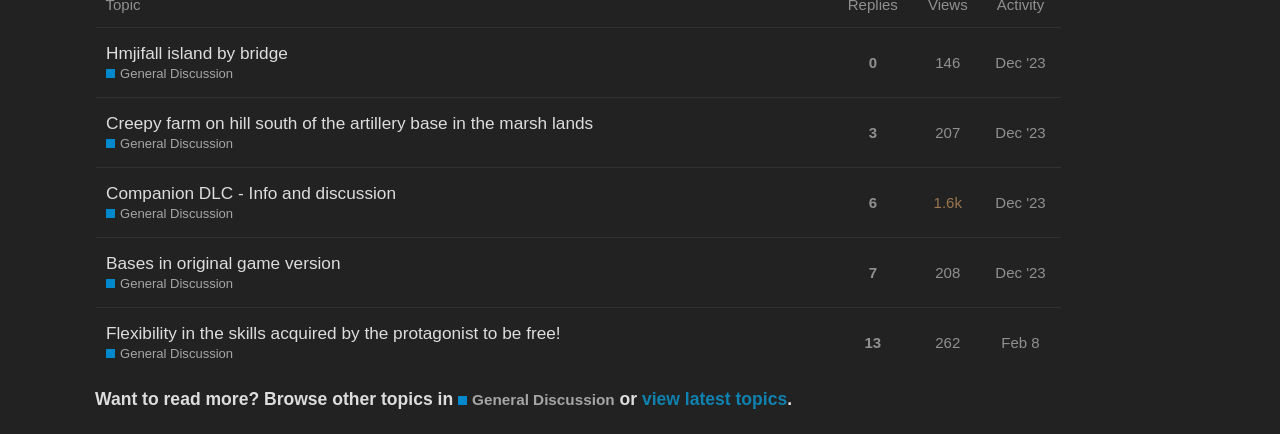Please indicate the bounding box coordinates of the element's region to be clicked to achieve the instruction: "Check topic with 13 replies". Provide the coordinates as four float numbers between 0 and 1, i.e., [left, top, right, bottom].

[0.671, 0.737, 0.692, 0.84]